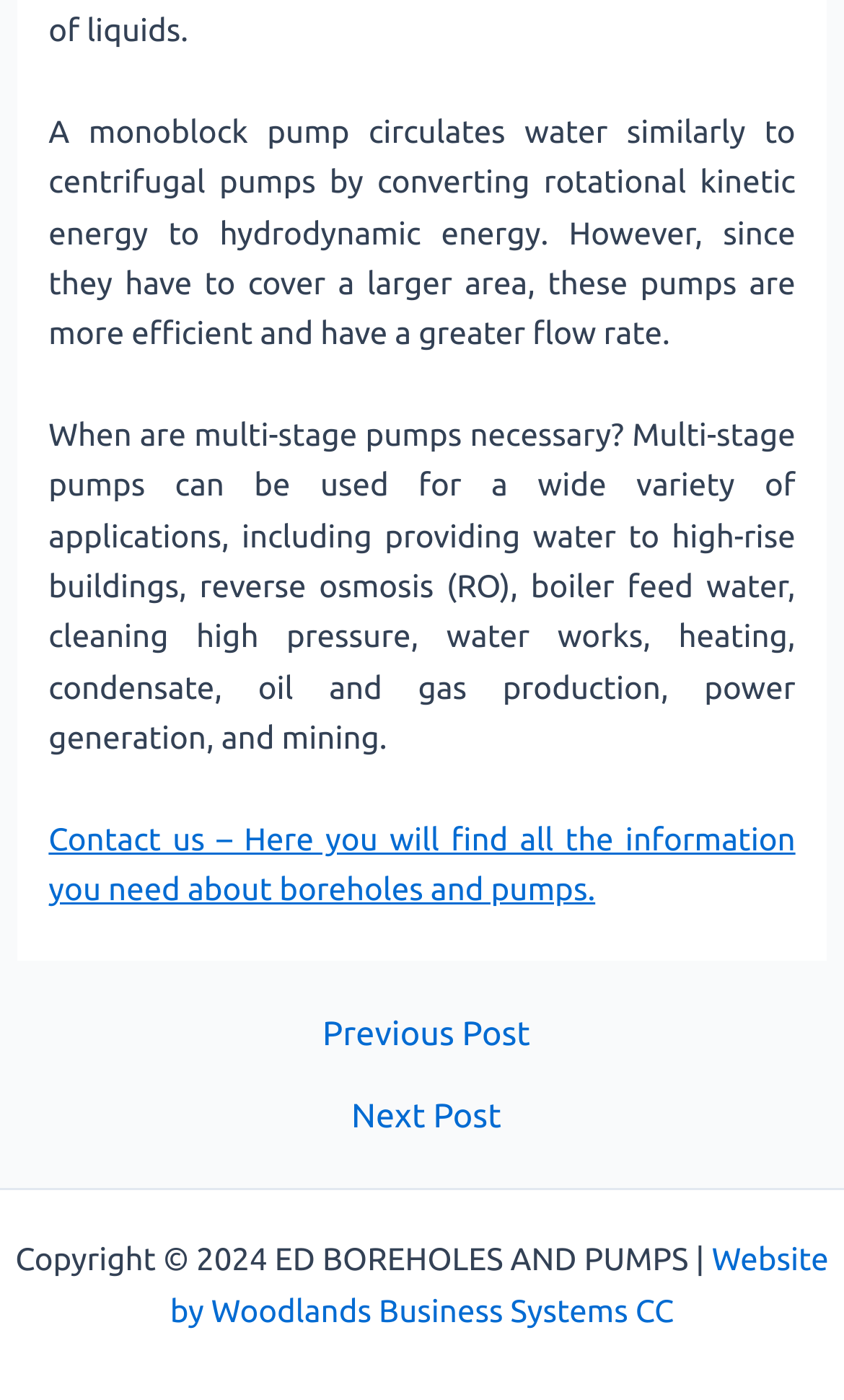What is the purpose of multi-stage pumps?
Please ensure your answer is as detailed and informative as possible.

According to the second paragraph, multi-stage pumps can be used for a wide variety of applications, including providing water to high-rise buildings, reverse osmosis, boiler feed water, cleaning high pressure, water works, heating, condensate, oil and gas production, power generation, and mining.